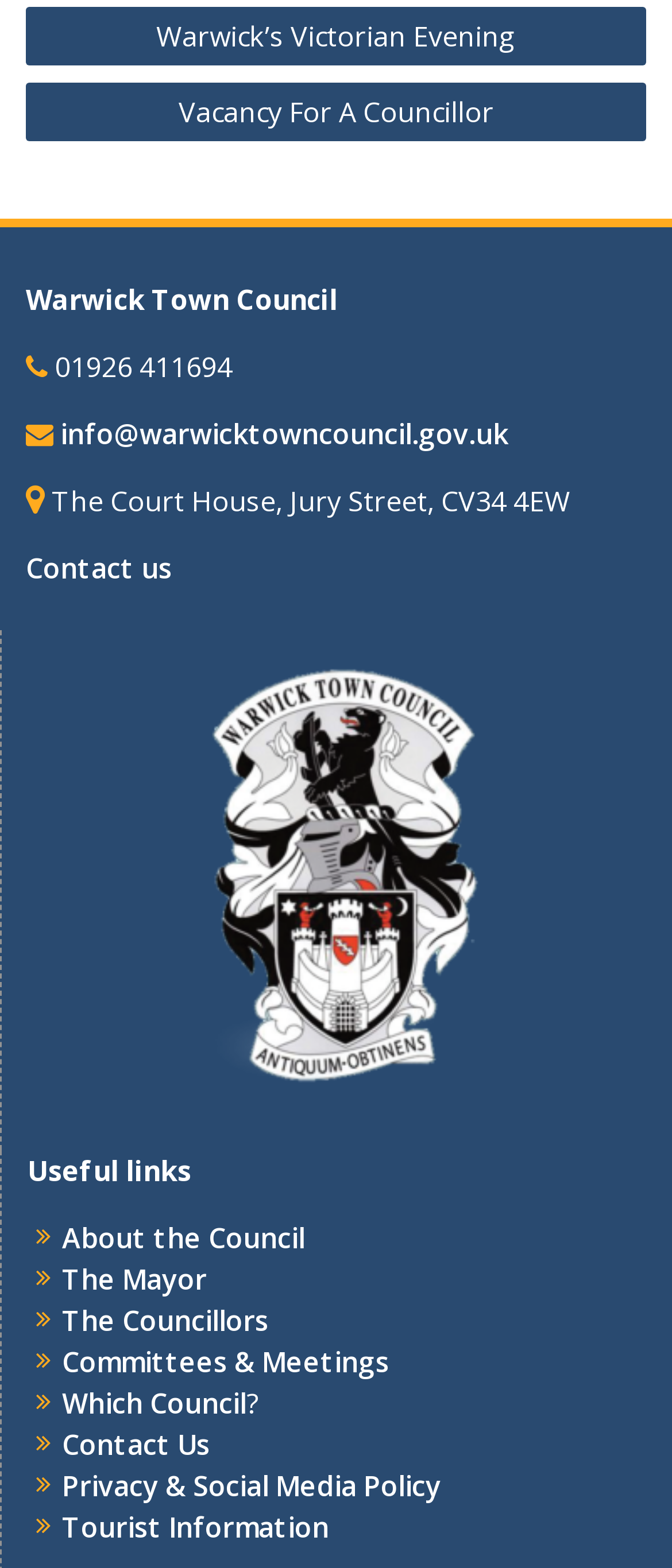What is the email address of Warwick Town Council?
Your answer should be a single word or phrase derived from the screenshot.

info@warwicktowncouncil.gov.uk